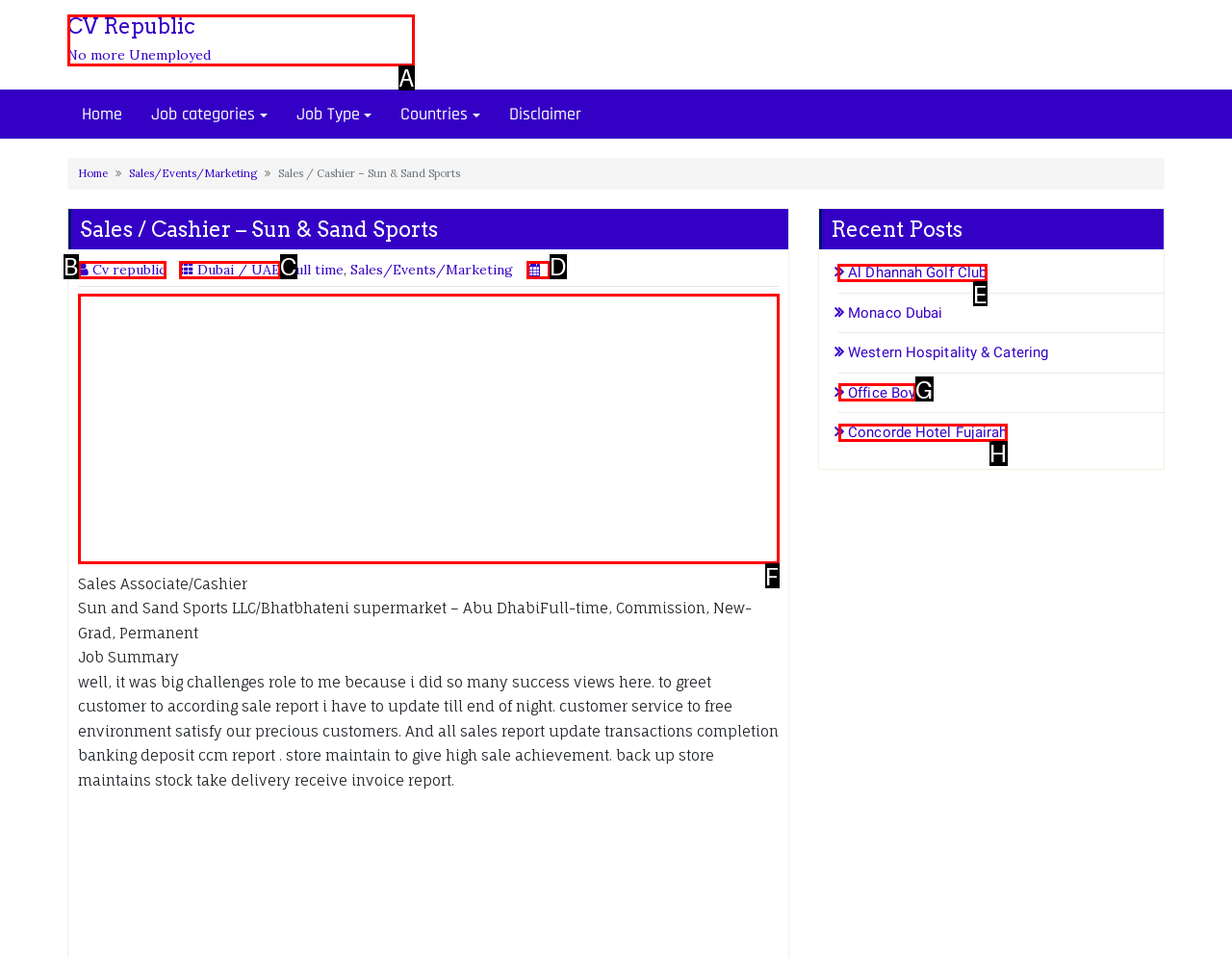Tell me which one HTML element I should click to complete the following instruction: Read about Al Dhannah Golf Club
Answer with the option's letter from the given choices directly.

E